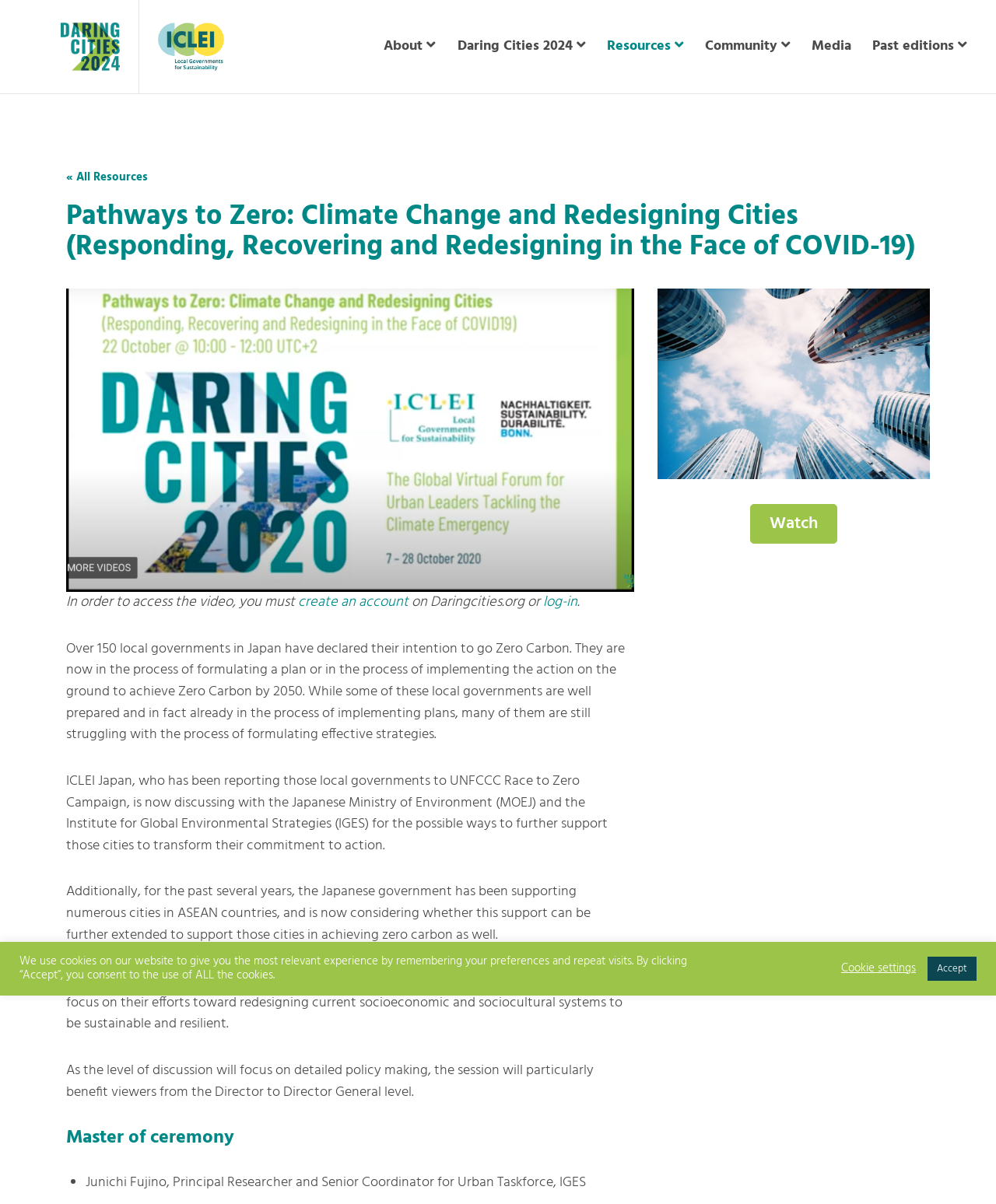Please answer the following query using a single word or phrase: 
How many local governments in Japan have declared their intention to go Zero Carbon?

Over 150